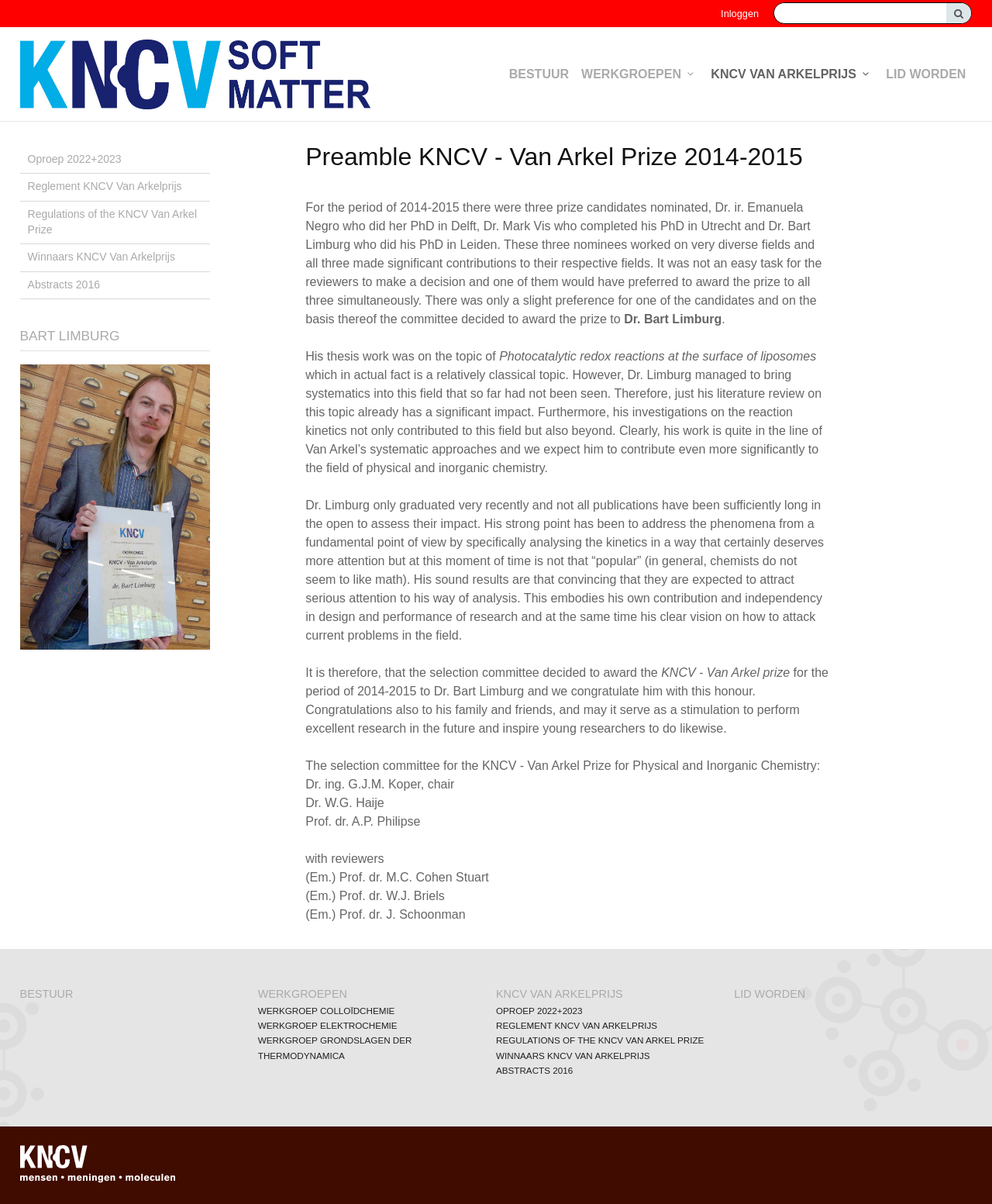Highlight the bounding box coordinates of the element you need to click to perform the following instruction: "Become a member."

[0.887, 0.027, 0.98, 0.096]